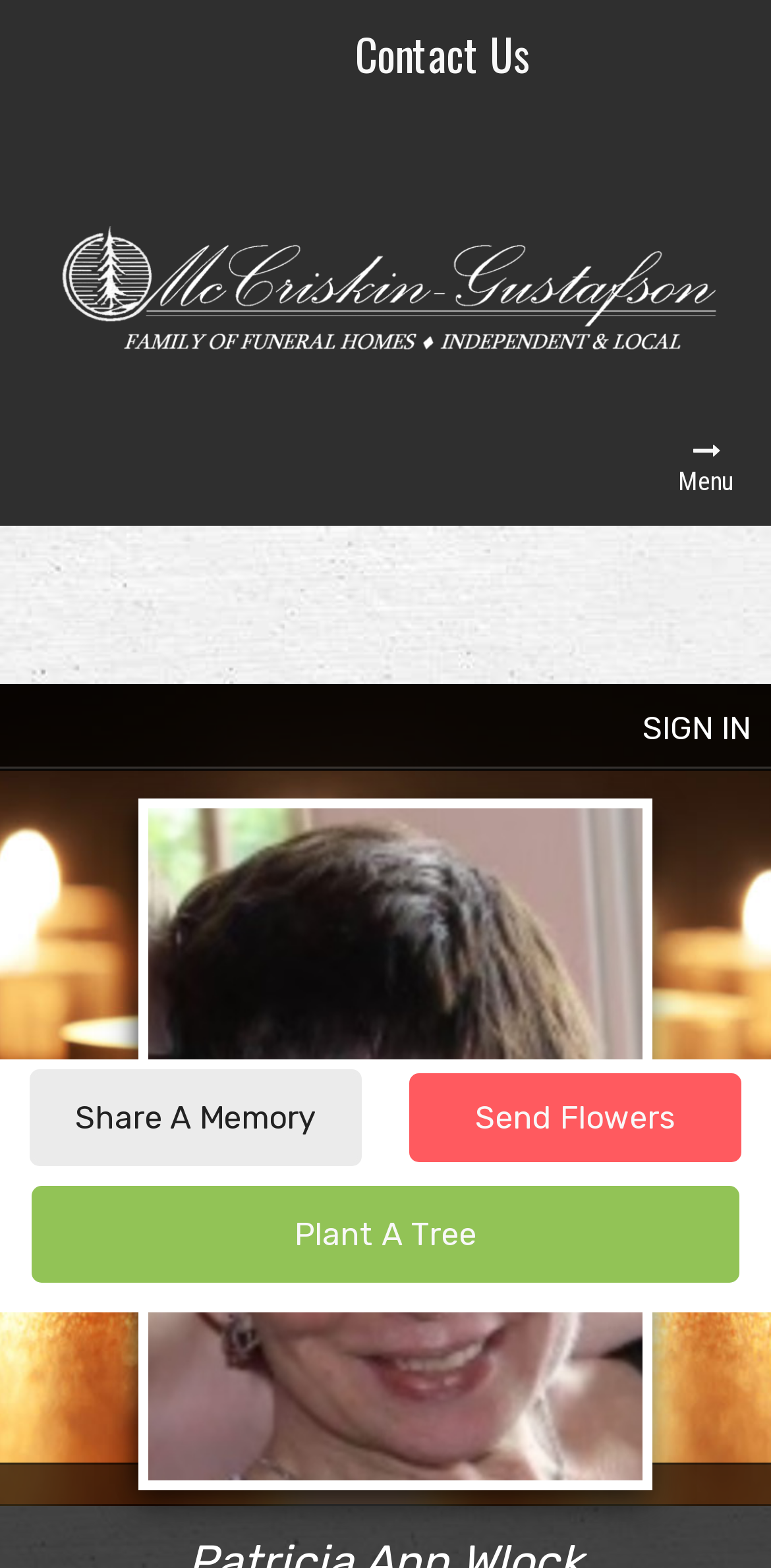Look at the image and give a detailed response to the following question: What is the image on the webpage?

The image on the webpage, which occupies a significant portion of the screen, is likely a photo of Patricia Ann Wlock, the deceased person, based on the context of the obituary webpage.